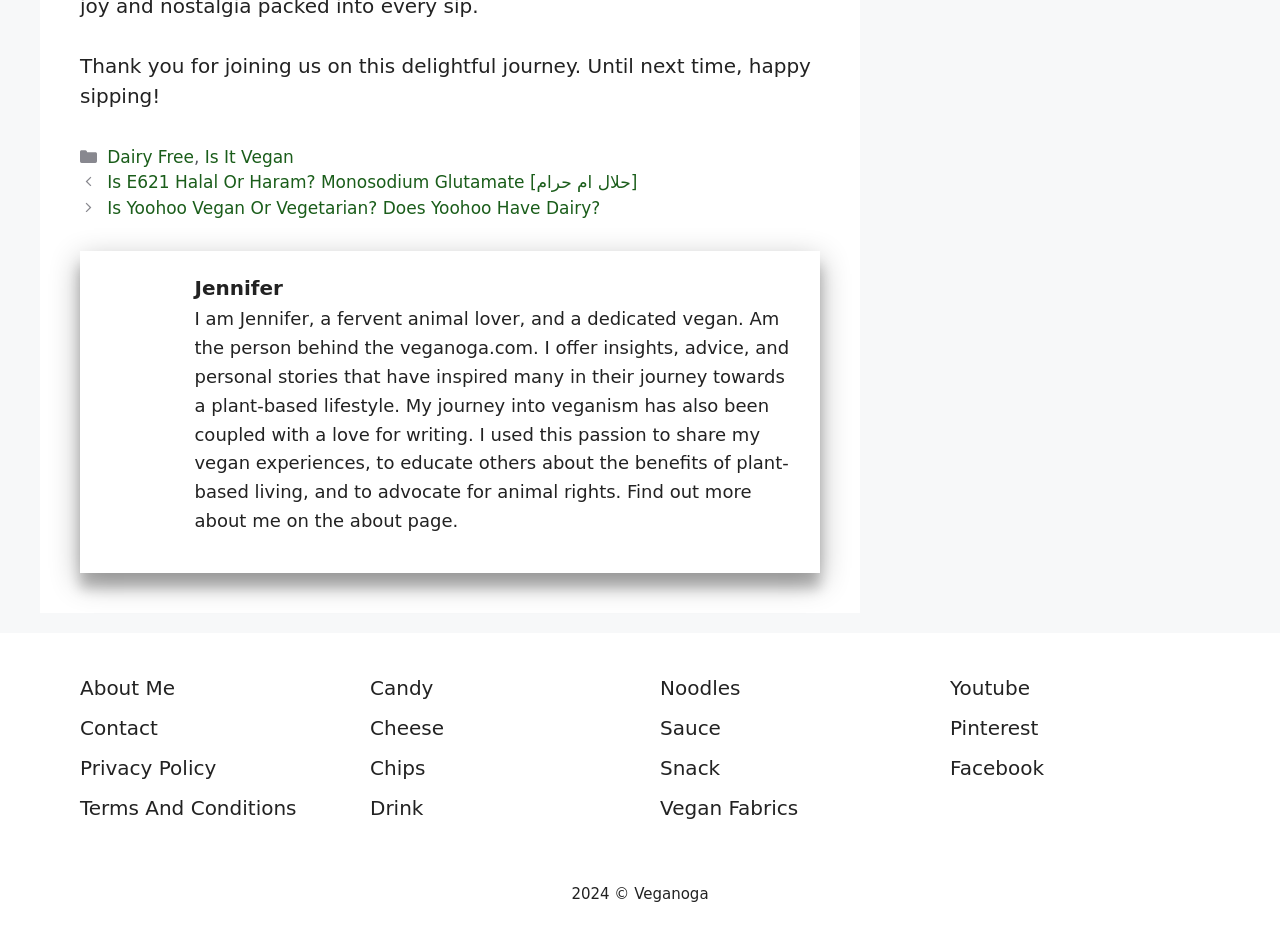Use the information in the screenshot to answer the question comprehensively: What is the purpose of the website?

The website appears to be focused on promoting a vegan lifestyle, as evidenced by the author's description of themselves as a 'fervent animal lover' and 'dedicated vegan', as well as the categories listed in the footer, which suggest a focus on vegan food and products.